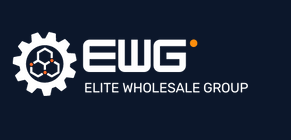Using the elements shown in the image, answer the question comprehensively: What does the gear element in the logo symbolize?

The stylized gear element in the logo incorporates a symbol that represents industry and engineering, which aligns with the company's focus on providing sustainable chemical solutions for the construction industry.